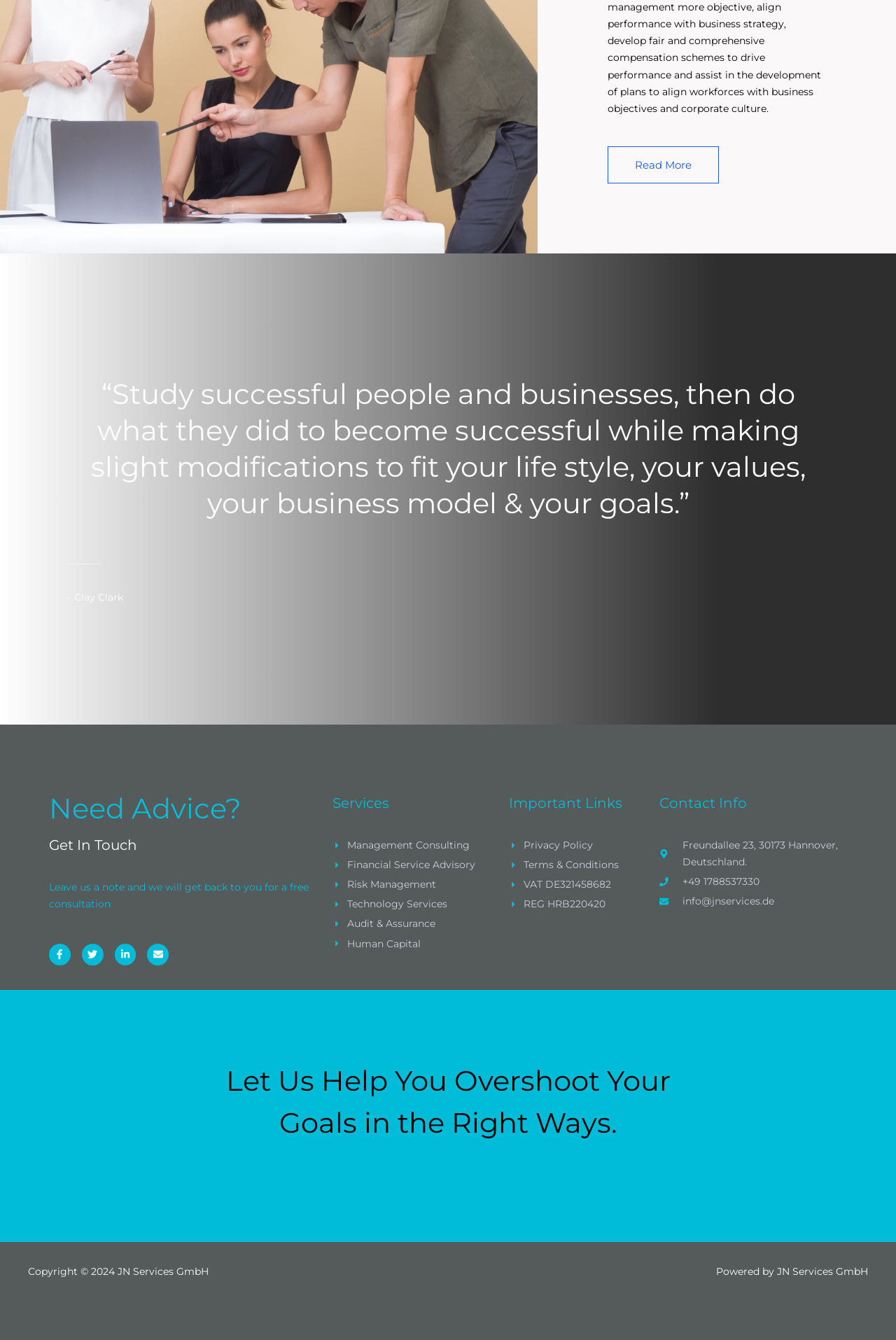From the screenshot, find the bounding box of the UI element matching this description: "Technology Services". Supply the bounding box coordinates in the form [left, top, right, bottom], each a float between 0 and 1.

[0.371, 0.668, 0.568, 0.681]